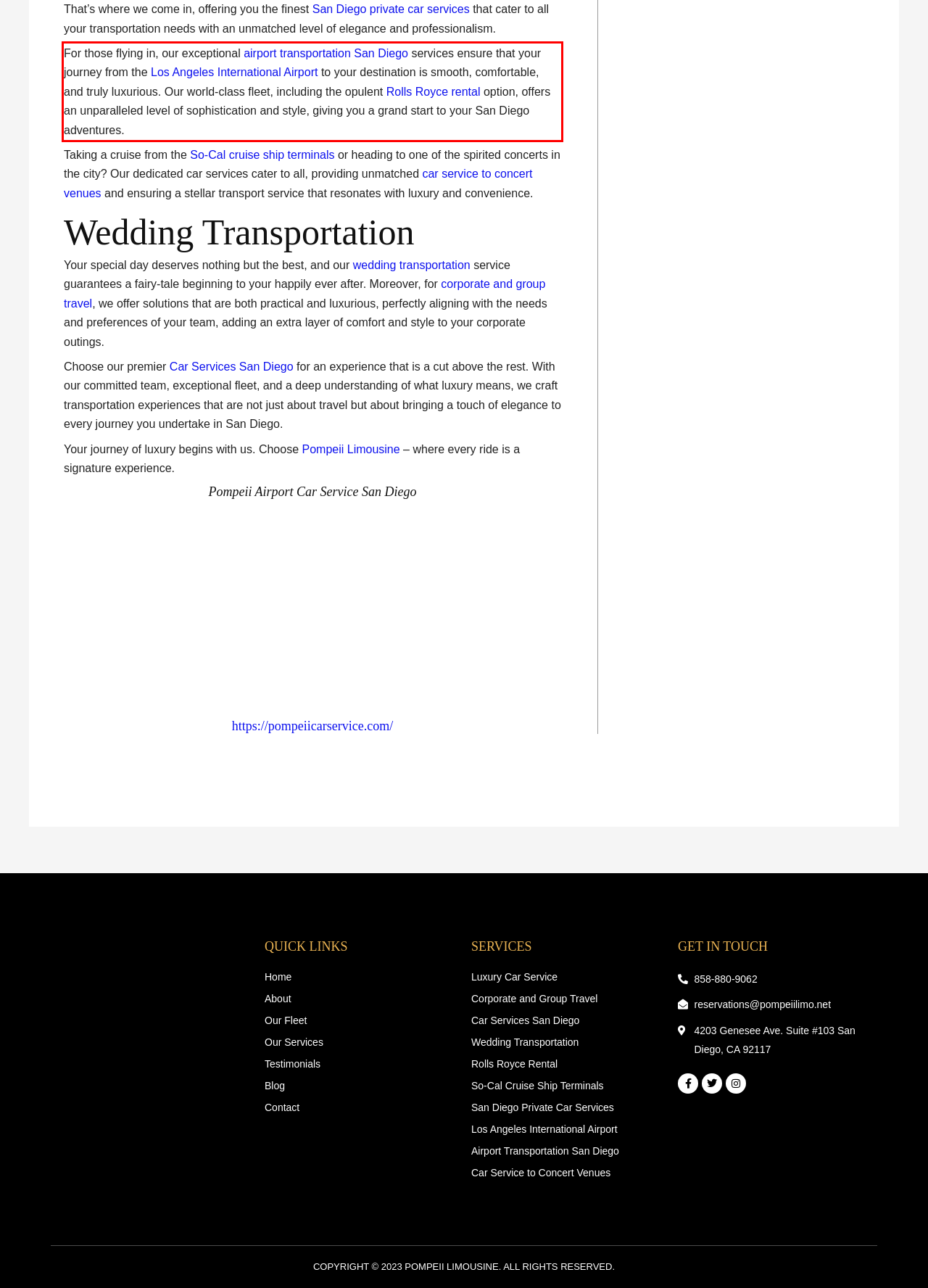Given a screenshot of a webpage with a red bounding box, please identify and retrieve the text inside the red rectangle.

For those flying in, our exceptional airport transportation San Diego services ensure that your journey from the Los Angeles International Airport to your destination is smooth, comfortable, and truly luxurious. Our world-class fleet, including the opulent Rolls Royce rental option, offers an unparalleled level of sophistication and style, giving you a grand start to your San Diego adventures.